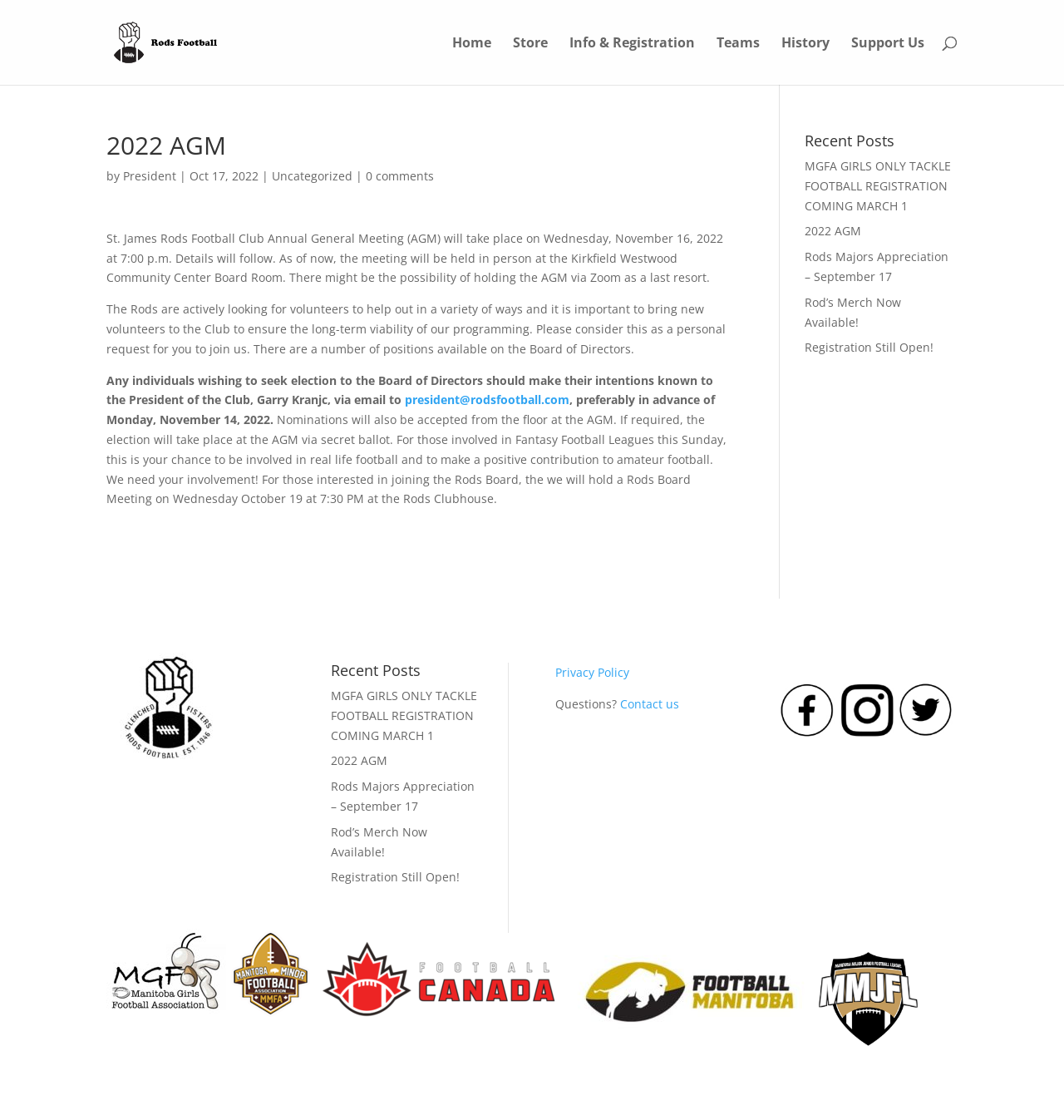Specify the bounding box coordinates of the area to click in order to follow the given instruction: "Read the '2022 AGM' article."

[0.1, 0.119, 0.689, 0.473]